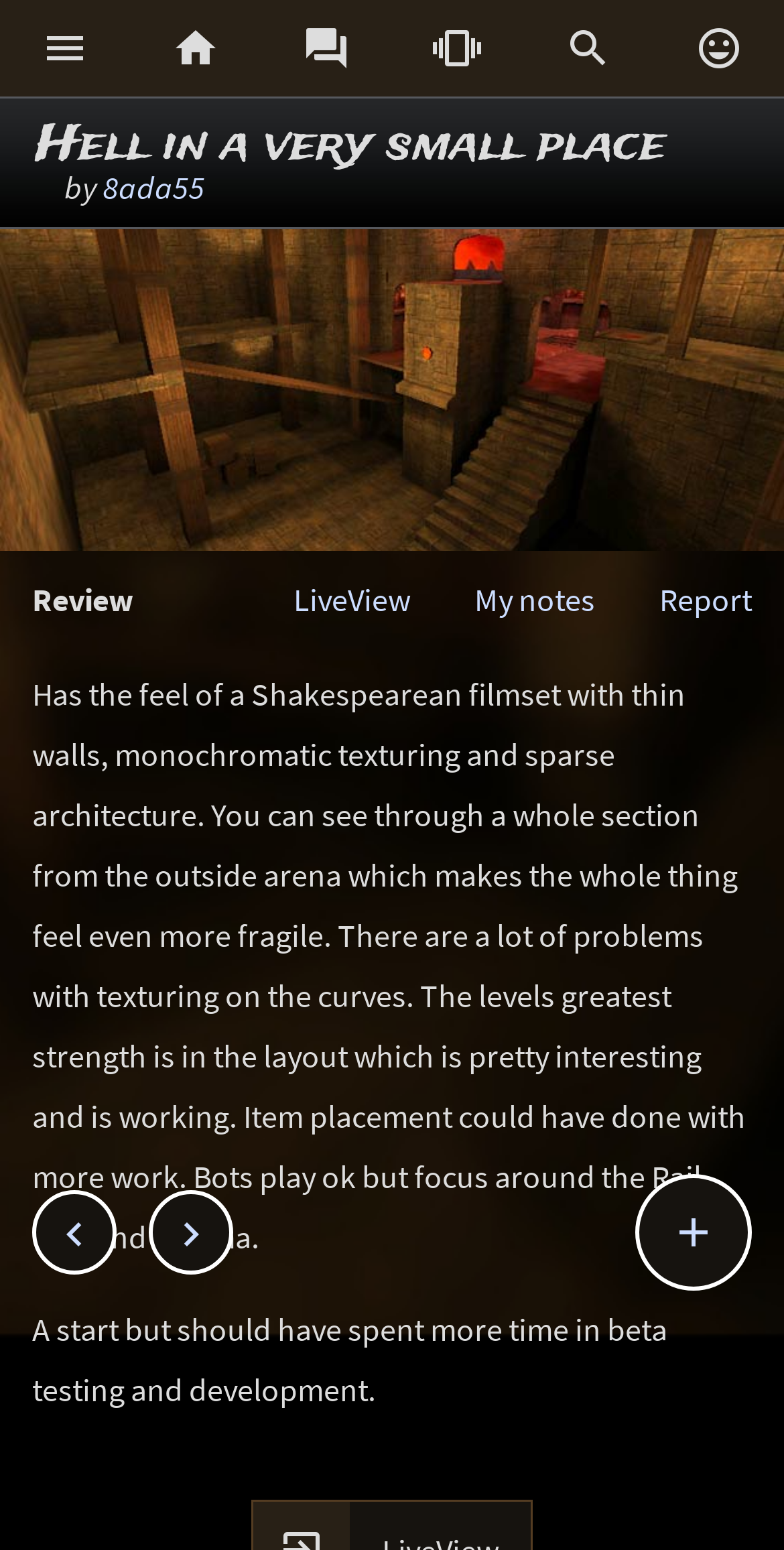Highlight the bounding box coordinates of the region I should click on to meet the following instruction: "Read the review".

[0.041, 0.435, 0.951, 0.811]